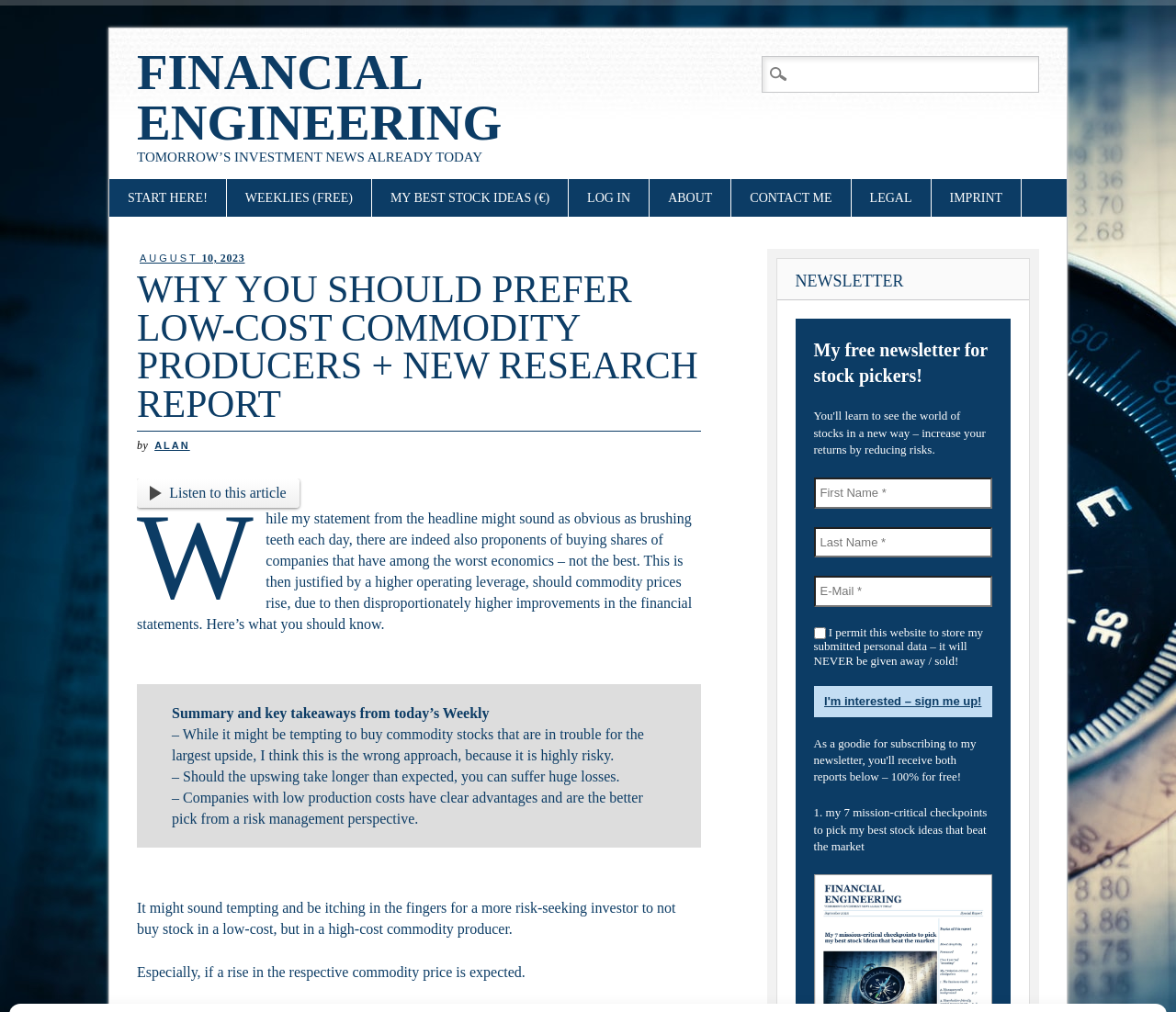Determine the bounding box for the UI element as described: "Weeklies (Free)". The coordinates should be represented as four float numbers between 0 and 1, formatted as [left, top, right, bottom].

[0.193, 0.176, 0.316, 0.214]